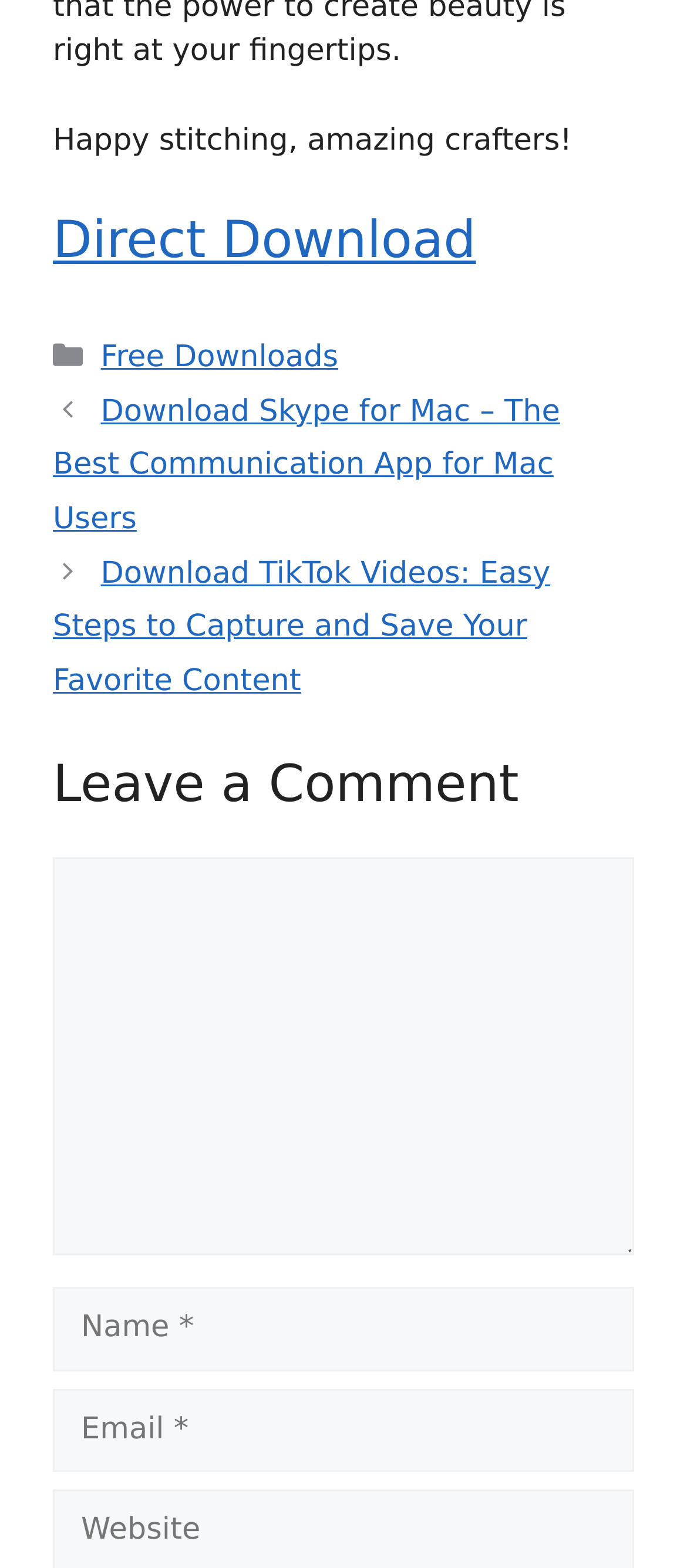Respond to the question below with a single word or phrase: How many links are there in the 'Posts' navigation?

2